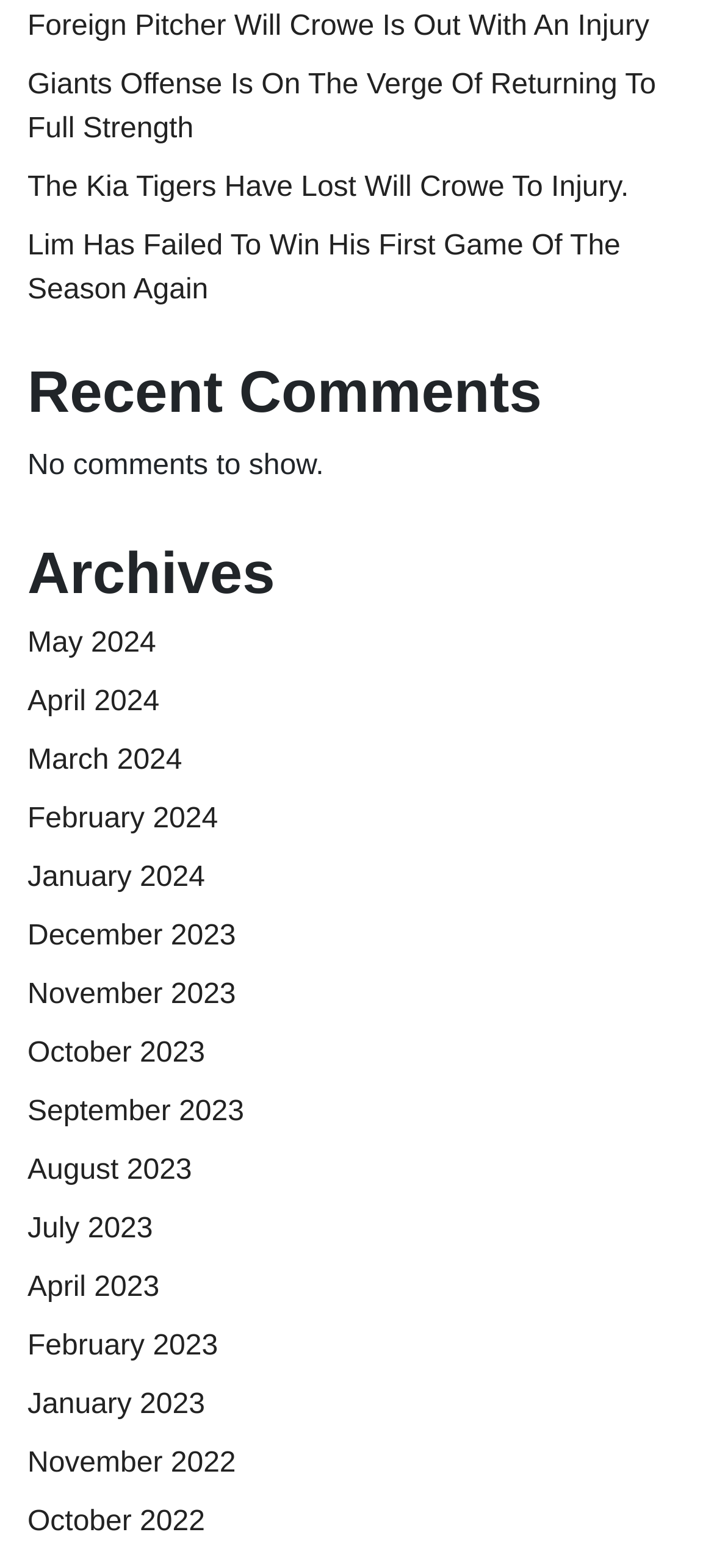Specify the bounding box coordinates of the element's region that should be clicked to achieve the following instruction: "Browse archives for May 2024". The bounding box coordinates consist of four float numbers between 0 and 1, in the format [left, top, right, bottom].

[0.038, 0.401, 0.219, 0.421]